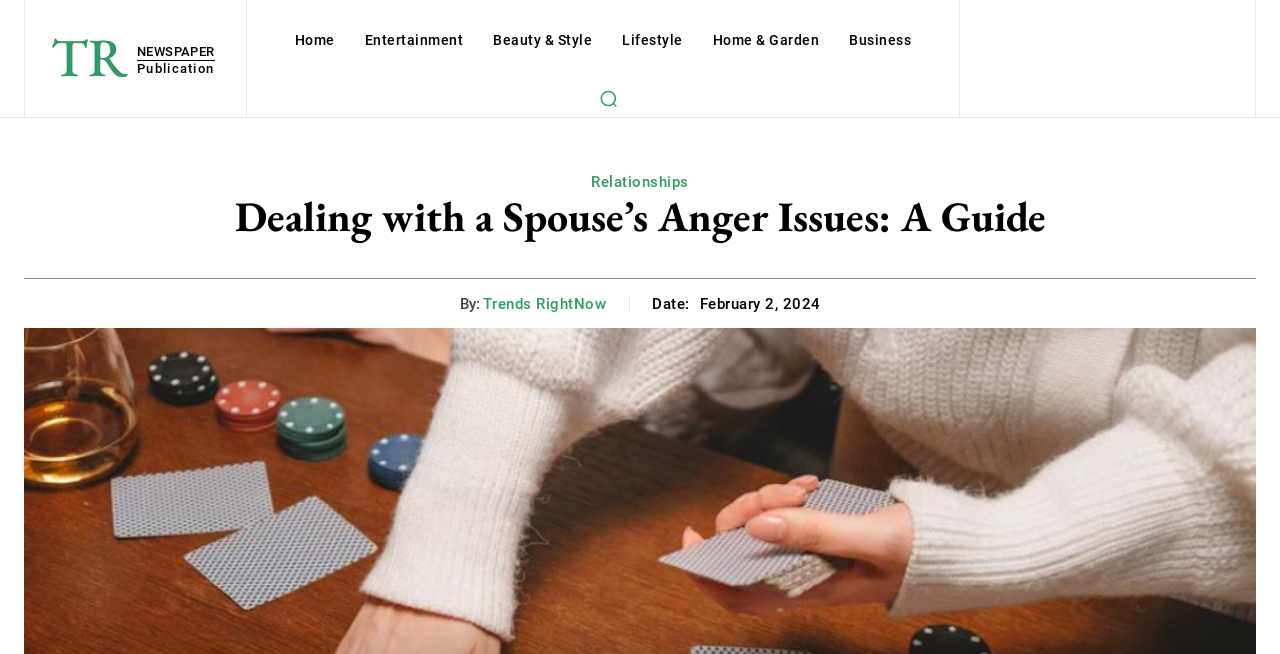What is the name of the website?
Look at the image and respond to the question as thoroughly as possible.

I found the website name by looking at the link 'Trends RightNow' which is located next to the 'By:' text, suggesting that Trends Right Now is the name of the website.